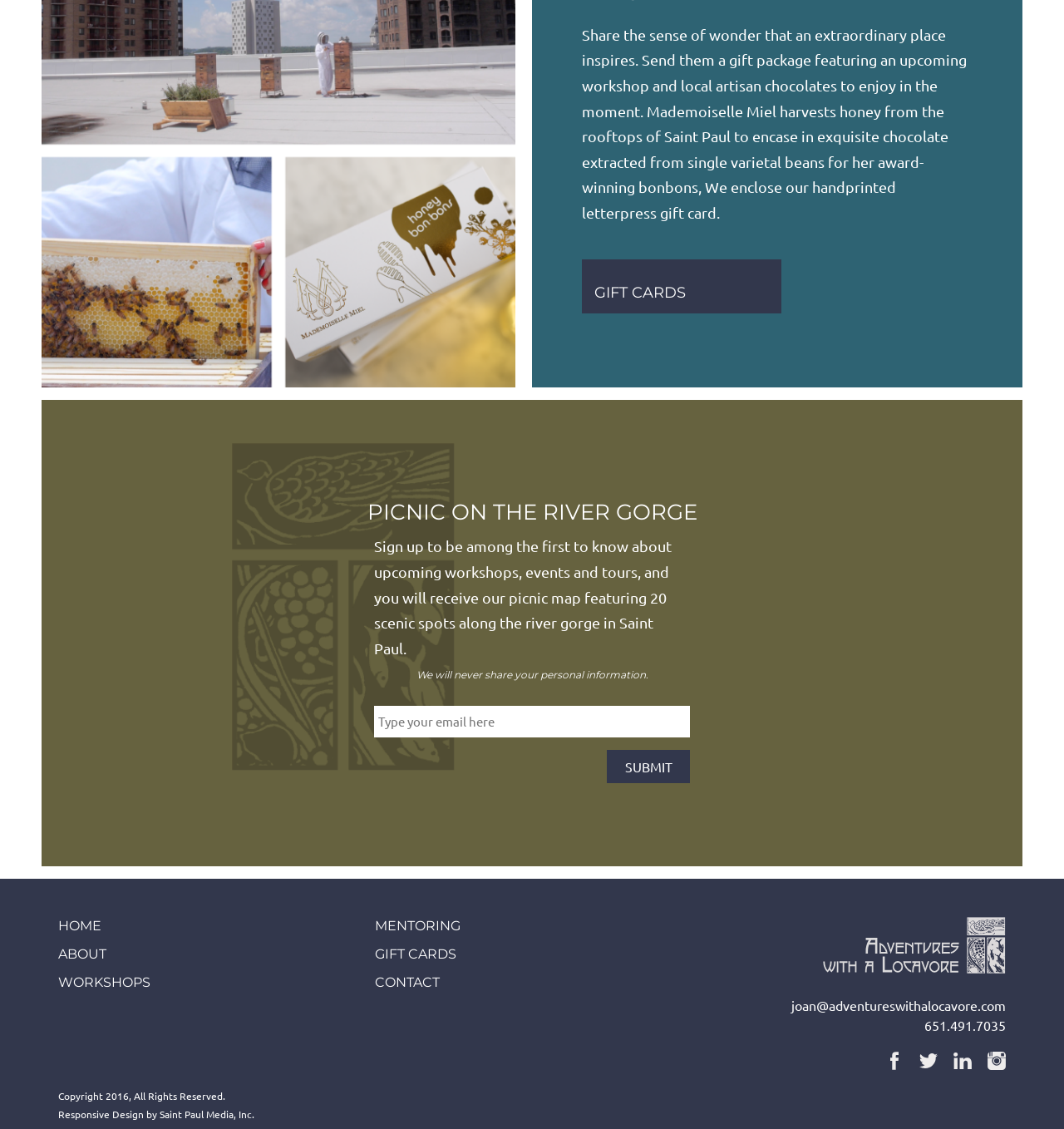Please determine the bounding box coordinates of the element's region to click in order to carry out the following instruction: "Enter email address in the text box". The coordinates should be four float numbers between 0 and 1, i.e., [left, top, right, bottom].

[0.352, 0.625, 0.648, 0.653]